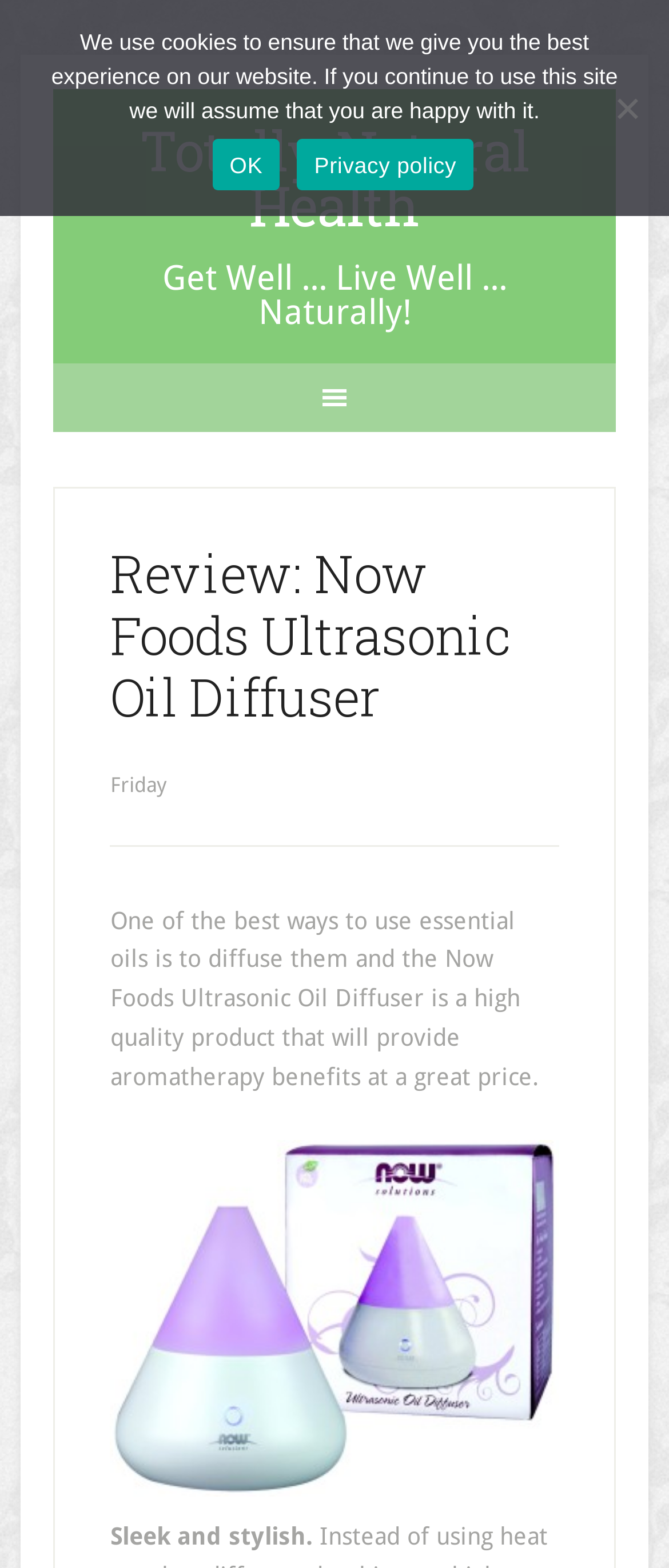Bounding box coordinates are specified in the format (top-left x, top-left y, bottom-right x, bottom-right y). All values are floating point numbers bounded between 0 and 1. Please provide the bounding box coordinate of the region this sentence describes: OK

[0.318, 0.089, 0.418, 0.121]